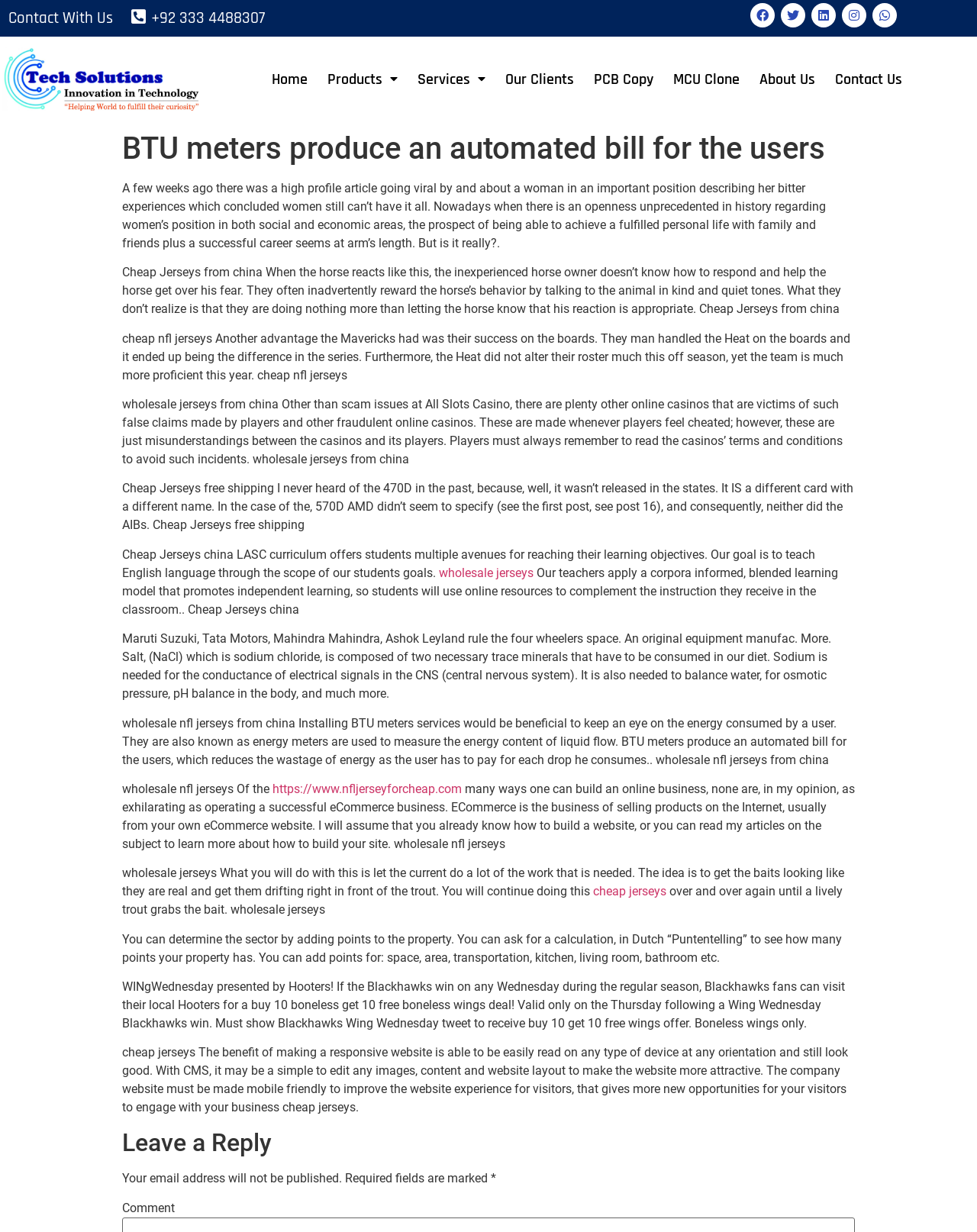Locate the bounding box coordinates of the element's region that should be clicked to carry out the following instruction: "Call +92 333 4488307". The coordinates need to be four float numbers between 0 and 1, i.e., [left, top, right, bottom].

[0.127, 0.002, 0.271, 0.027]